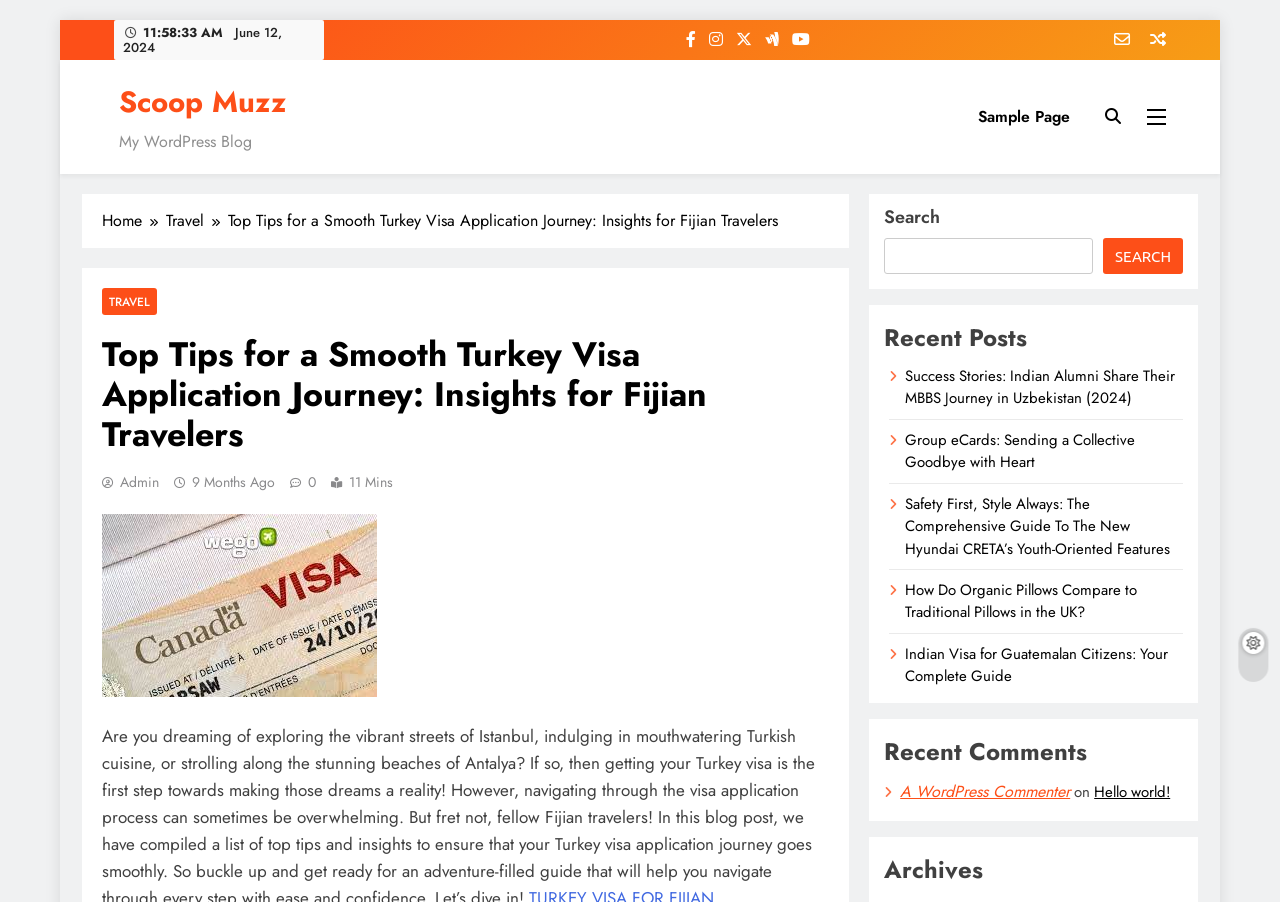Respond with a single word or phrase to the following question: What type of content is listed under 'Recent Posts'?

Article titles